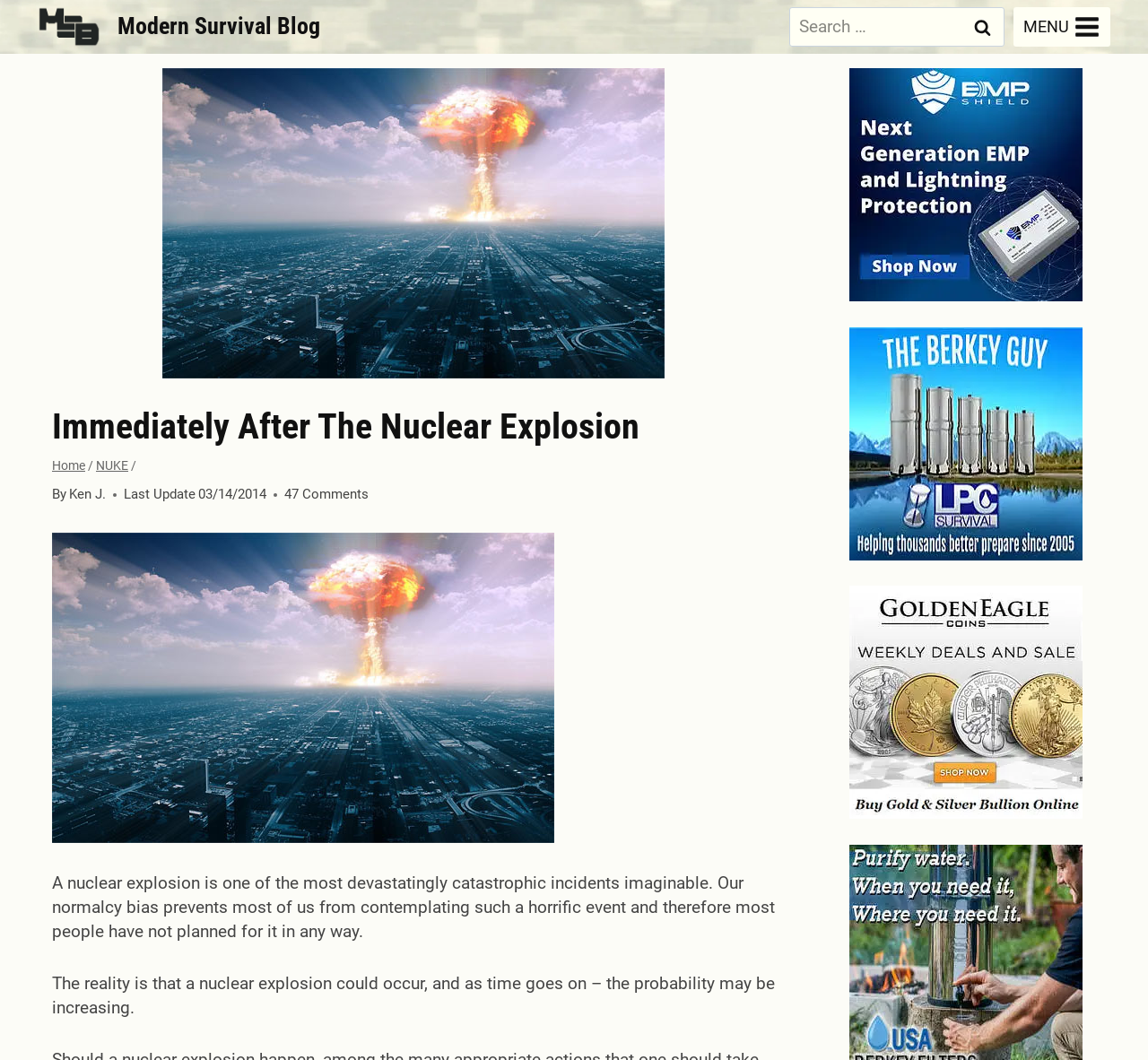Determine the bounding box coordinates of the clickable element necessary to fulfill the instruction: "Toggle the menu". Provide the coordinates as four float numbers within the 0 to 1 range, i.e., [left, top, right, bottom].

[0.883, 0.007, 0.967, 0.044]